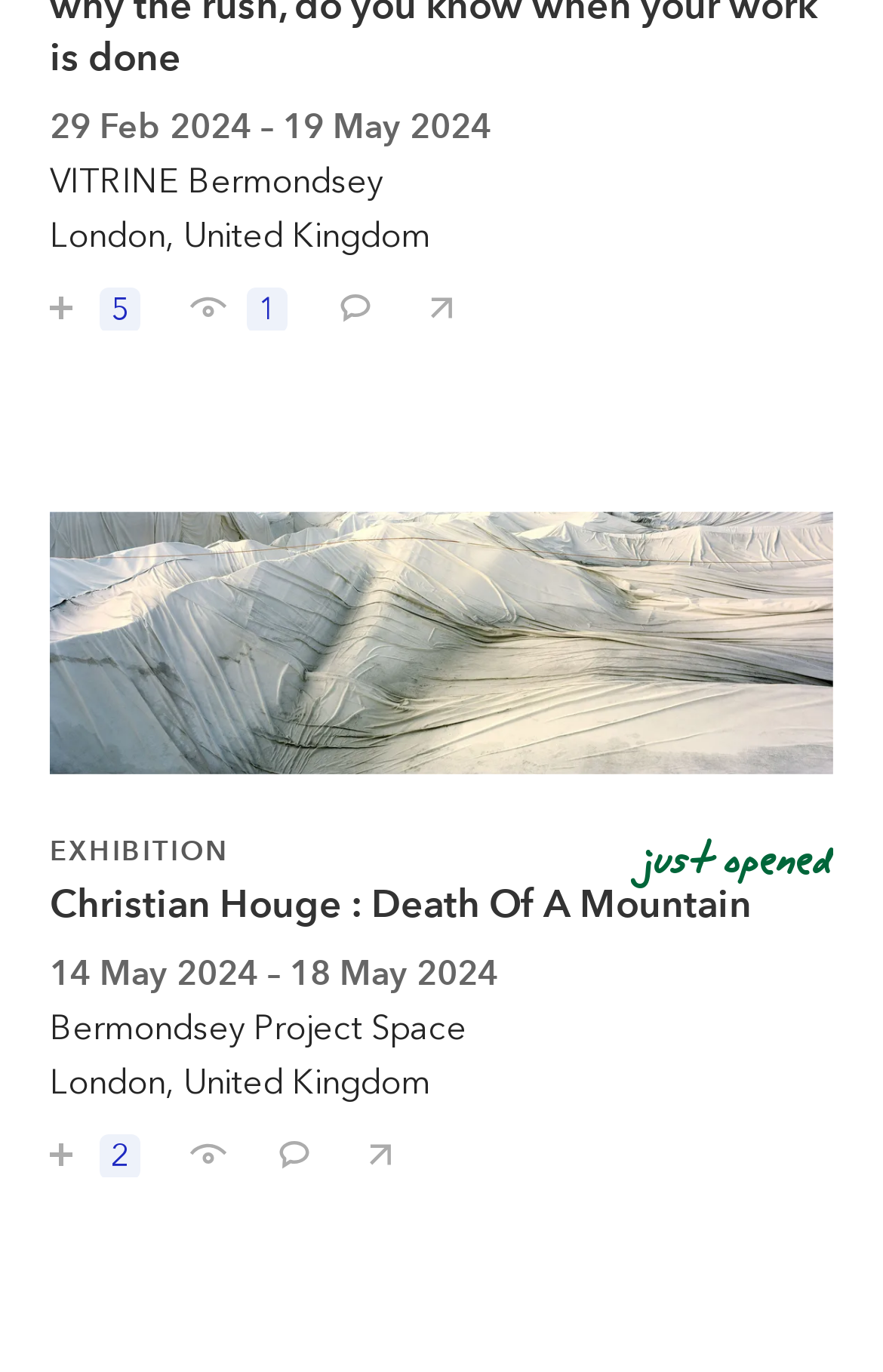Provide the bounding box coordinates of the UI element that matches the description: "I've seen this".

[0.185, 0.808, 0.282, 0.858]